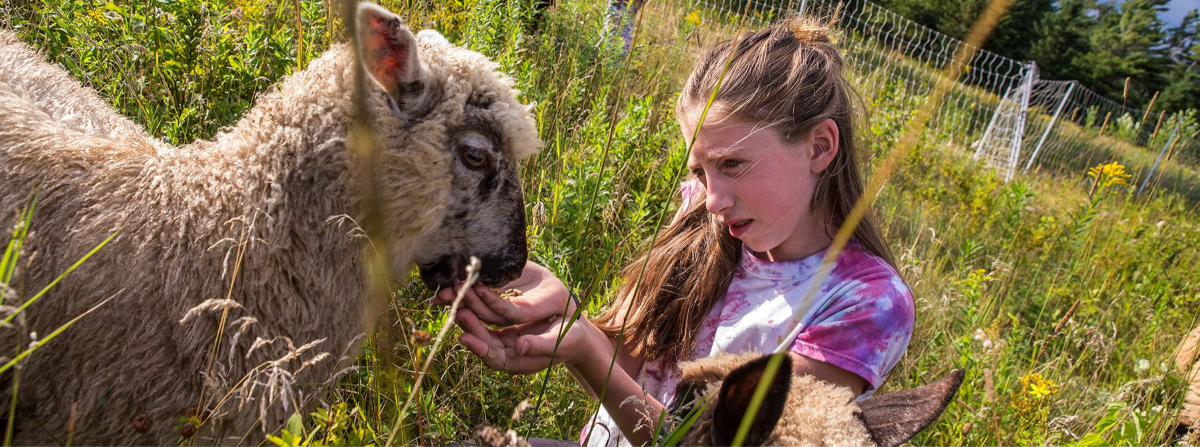What is the setting of the image?
Based on the image, provide a one-word or brief-phrase response.

Pastoral setting